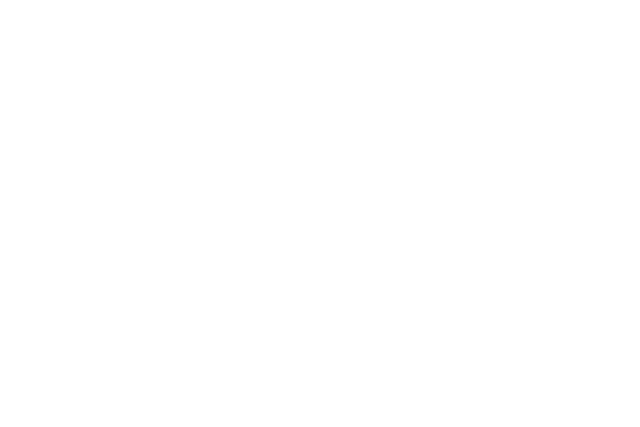Offer an in-depth caption for the image presented.

The image depicts an architectural design labeled as "Case0511_03," showcasing a modern transportation hub integrated with a mixed-use complex in Chongqing, China. This design features a high-speed railway station, characterized by a spacious departure waiting hall beneath a striking, elongated roof that allows passengers to observe trains as they arrive and depart. The landmark design includes two 350-meter tall towers, alongside a commercial podium, complemented by three elegant residential towers facing a nearby park. This intricate project blends functionality with aesthetics, reflecting innovative urban design and planning concepts that enhance public spaces and connectivity.